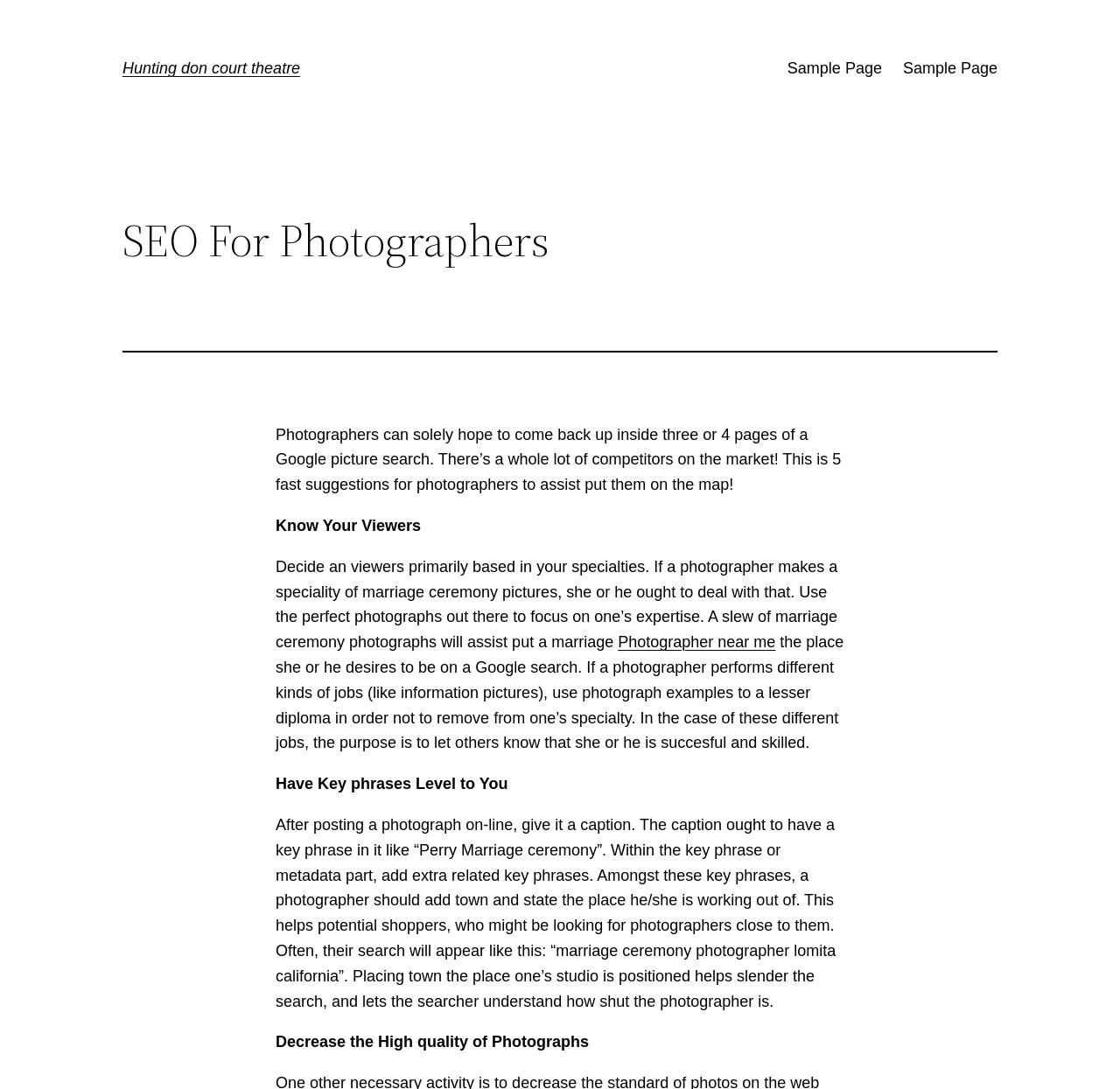Respond with a single word or short phrase to the following question: 
What is the benefit of optimizing photos for search engines?

To appear on the first few pages of search results